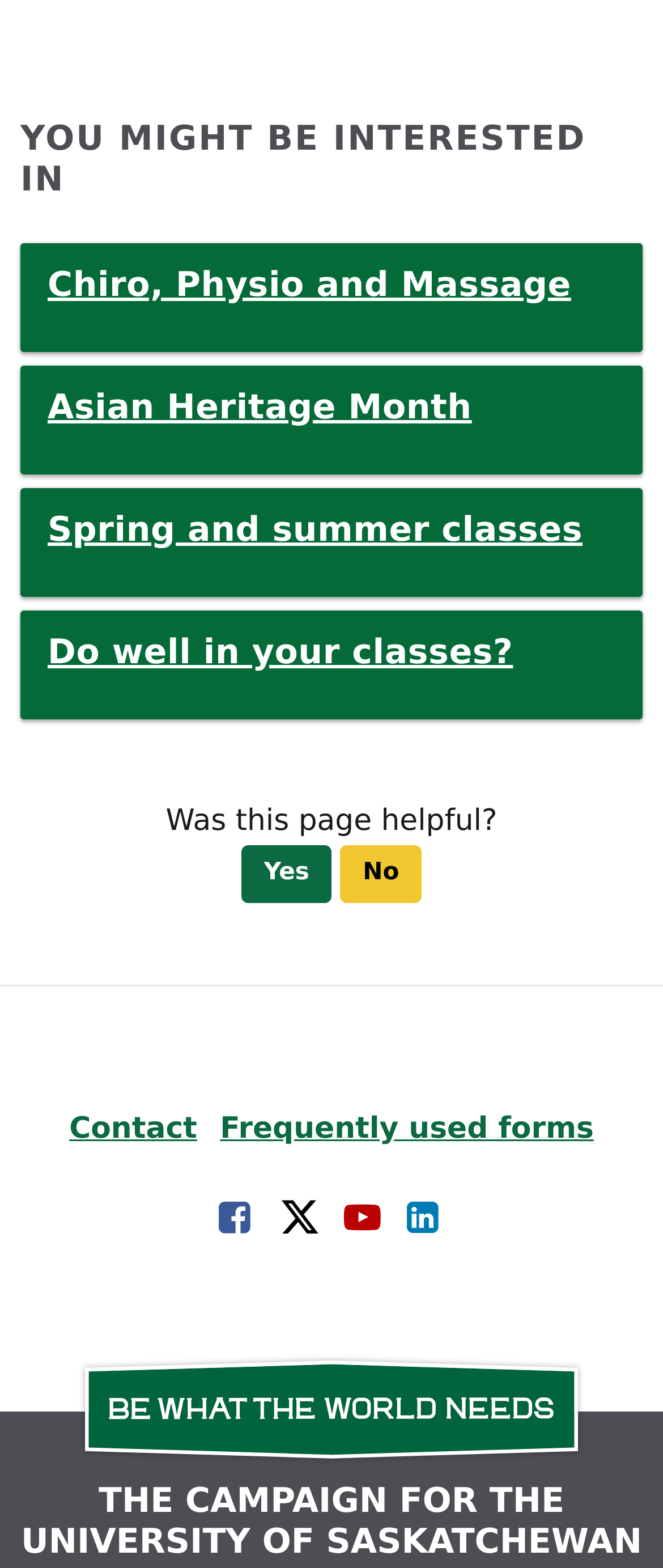Please answer the following question using a single word or phrase: 
What is the text above the 'Yes' and 'No' buttons?

Was this page helpful?